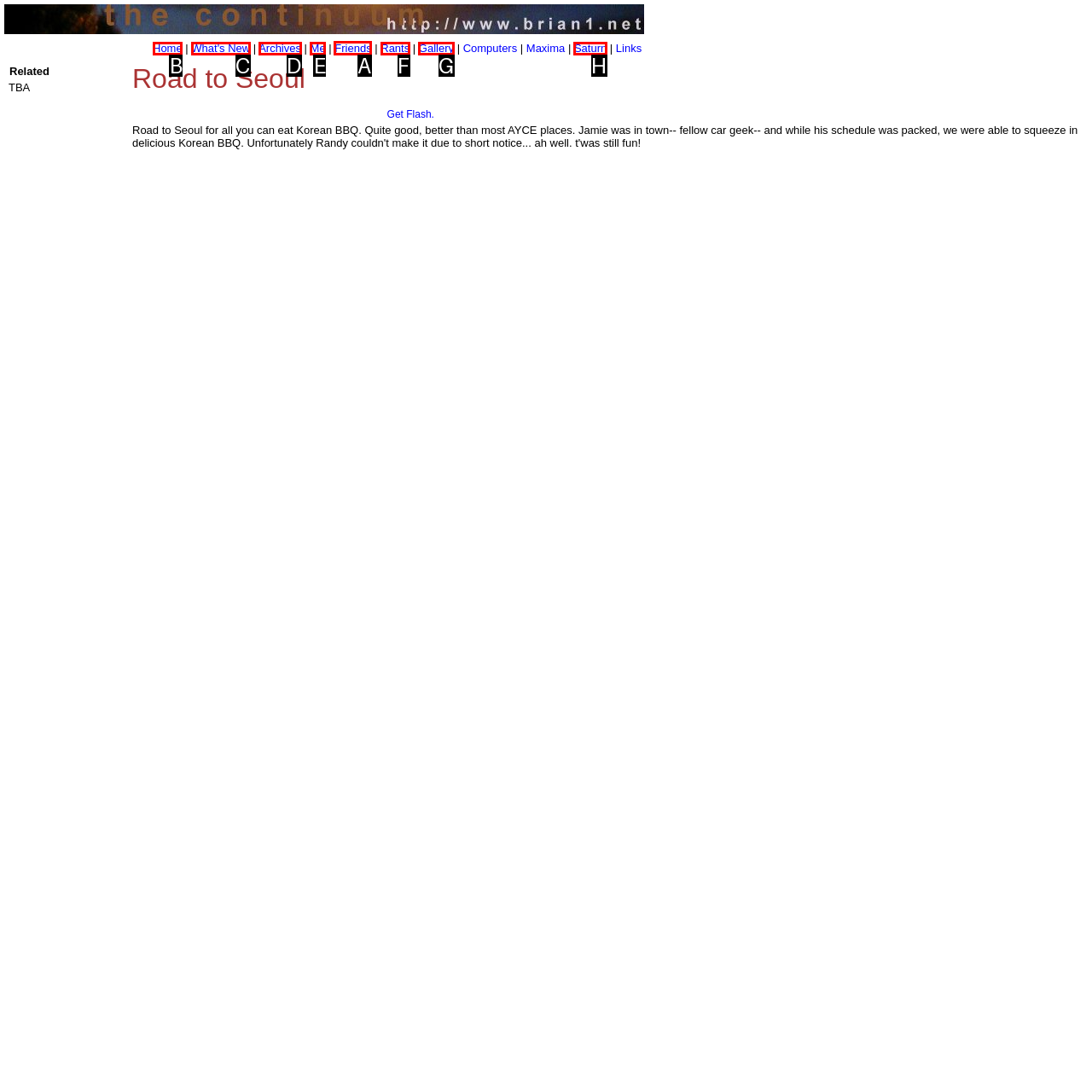Select the HTML element that should be clicked to accomplish the task: visit friends page Reply with the corresponding letter of the option.

A